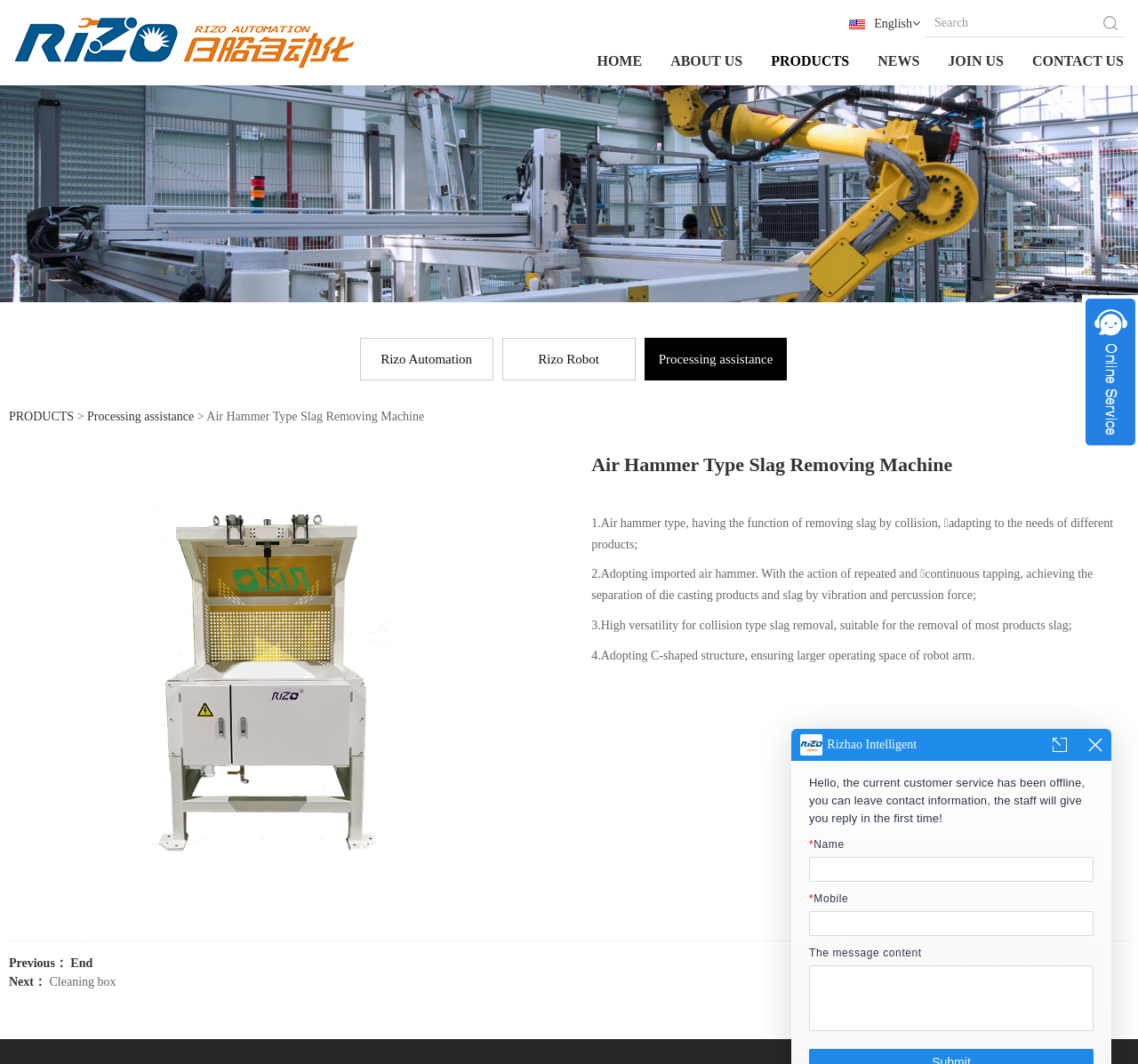Please identify the bounding box coordinates of the element I need to click to follow this instruction: "Go to HOME page".

[0.523, 0.035, 0.566, 0.08]